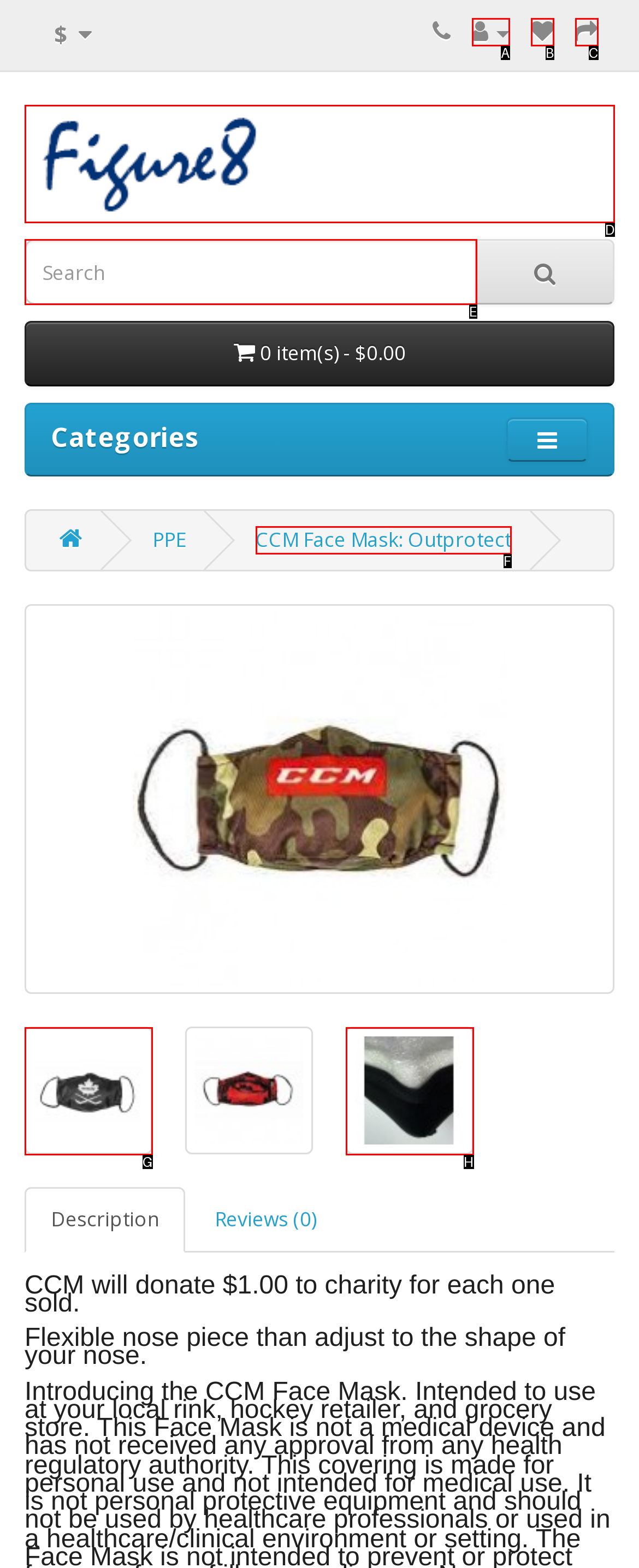Using the provided description: Checkout, select the most fitting option and return its letter directly from the choices.

C